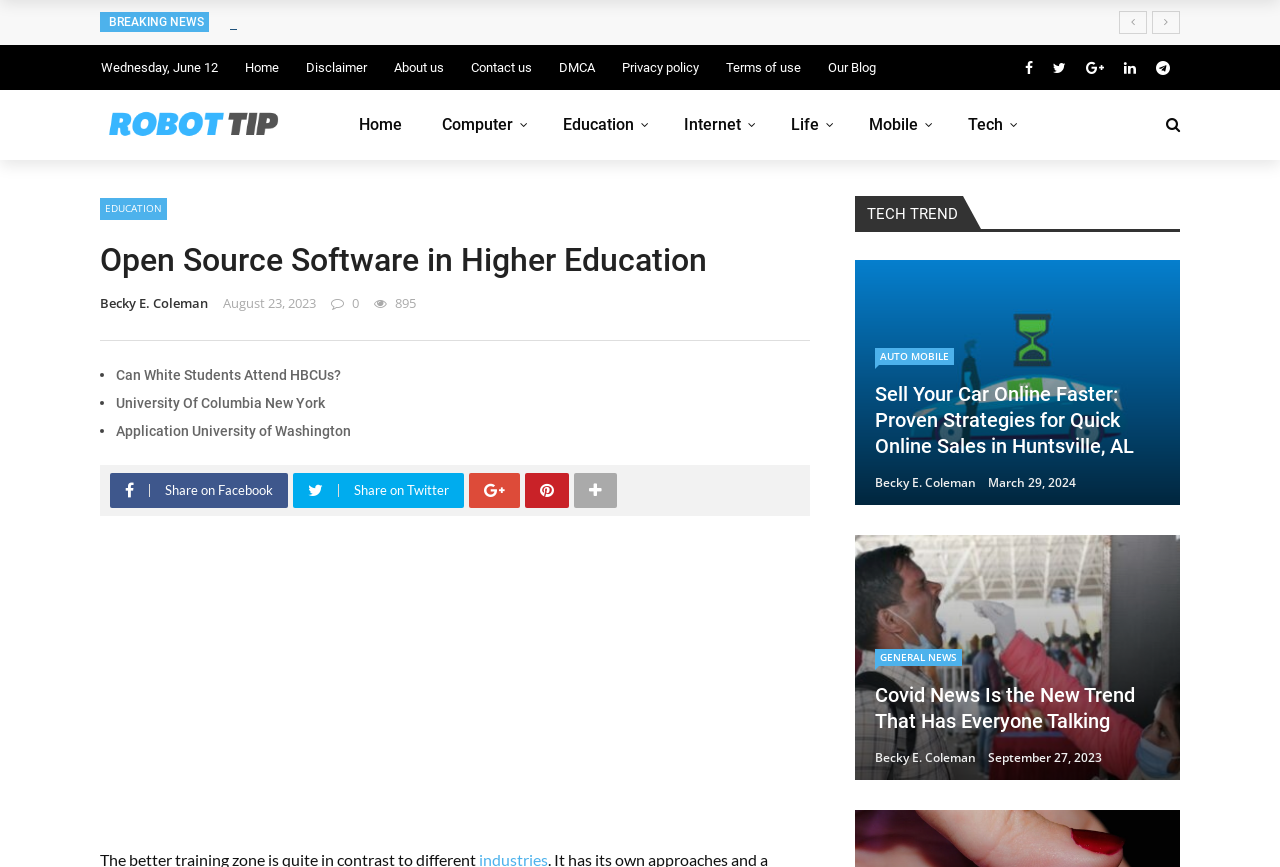Given the description "Home", determine the bounding box of the corresponding UI element.

[0.191, 0.069, 0.218, 0.087]